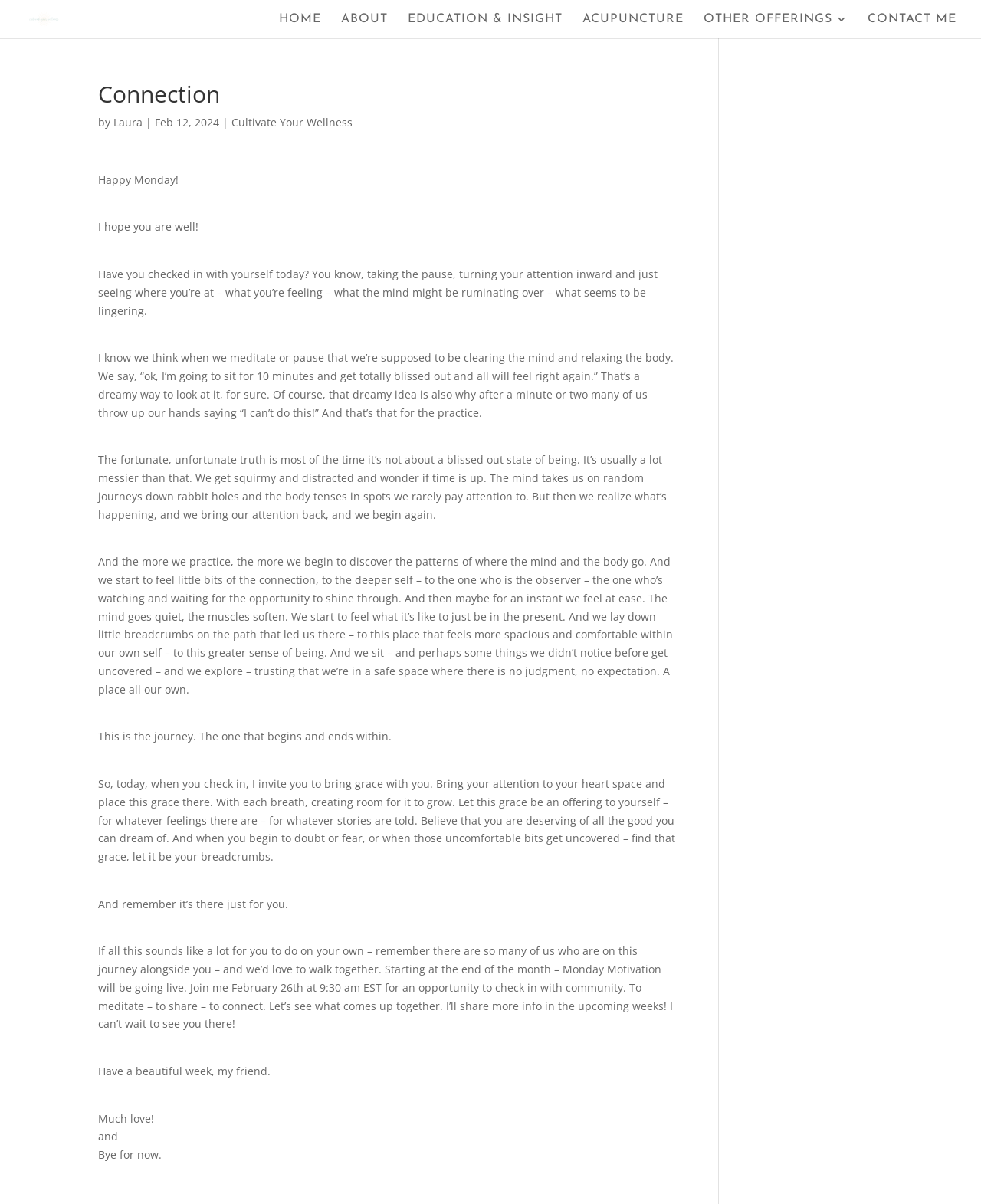Provide the bounding box coordinates of the HTML element described as: "Cultivate Your Wellness". The bounding box coordinates should be four float numbers between 0 and 1, i.e., [left, top, right, bottom].

[0.236, 0.095, 0.359, 0.108]